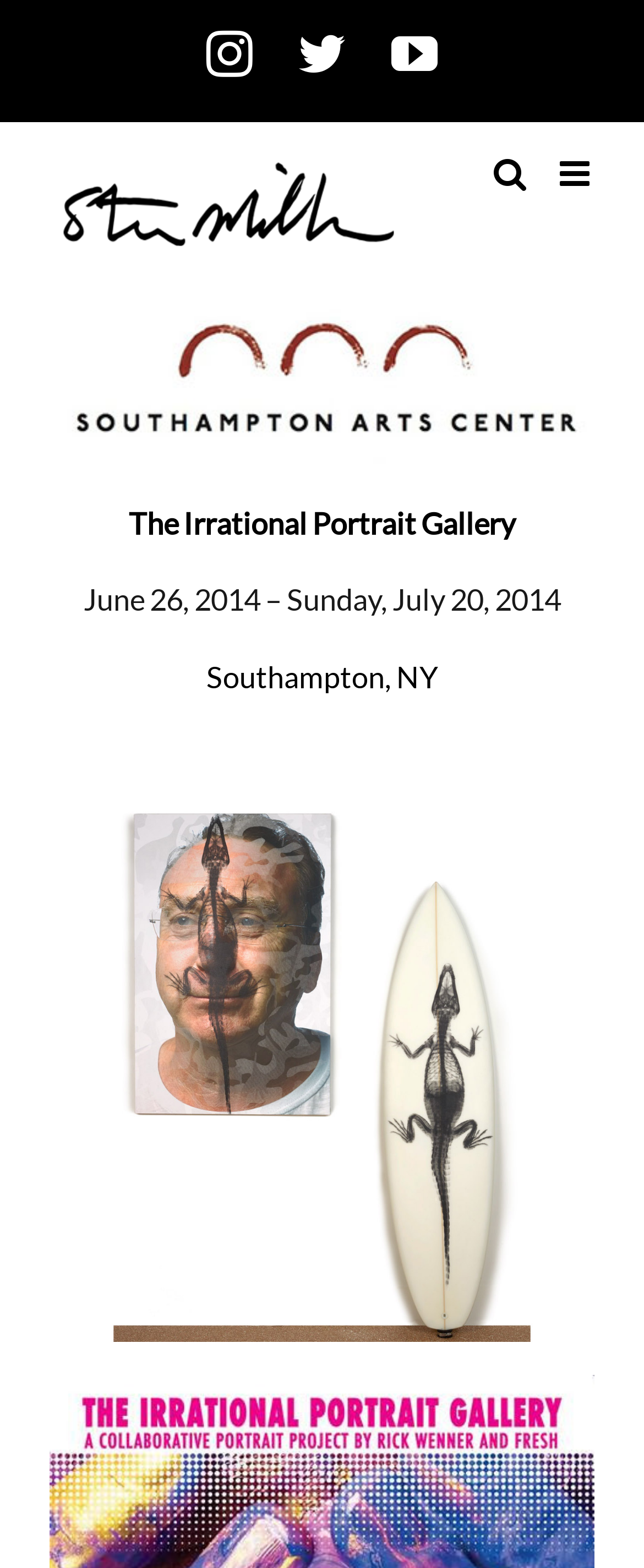Give a one-word or short phrase answer to the question: 
What is the duration of the event?

June 26, 2014 – July 20, 2014